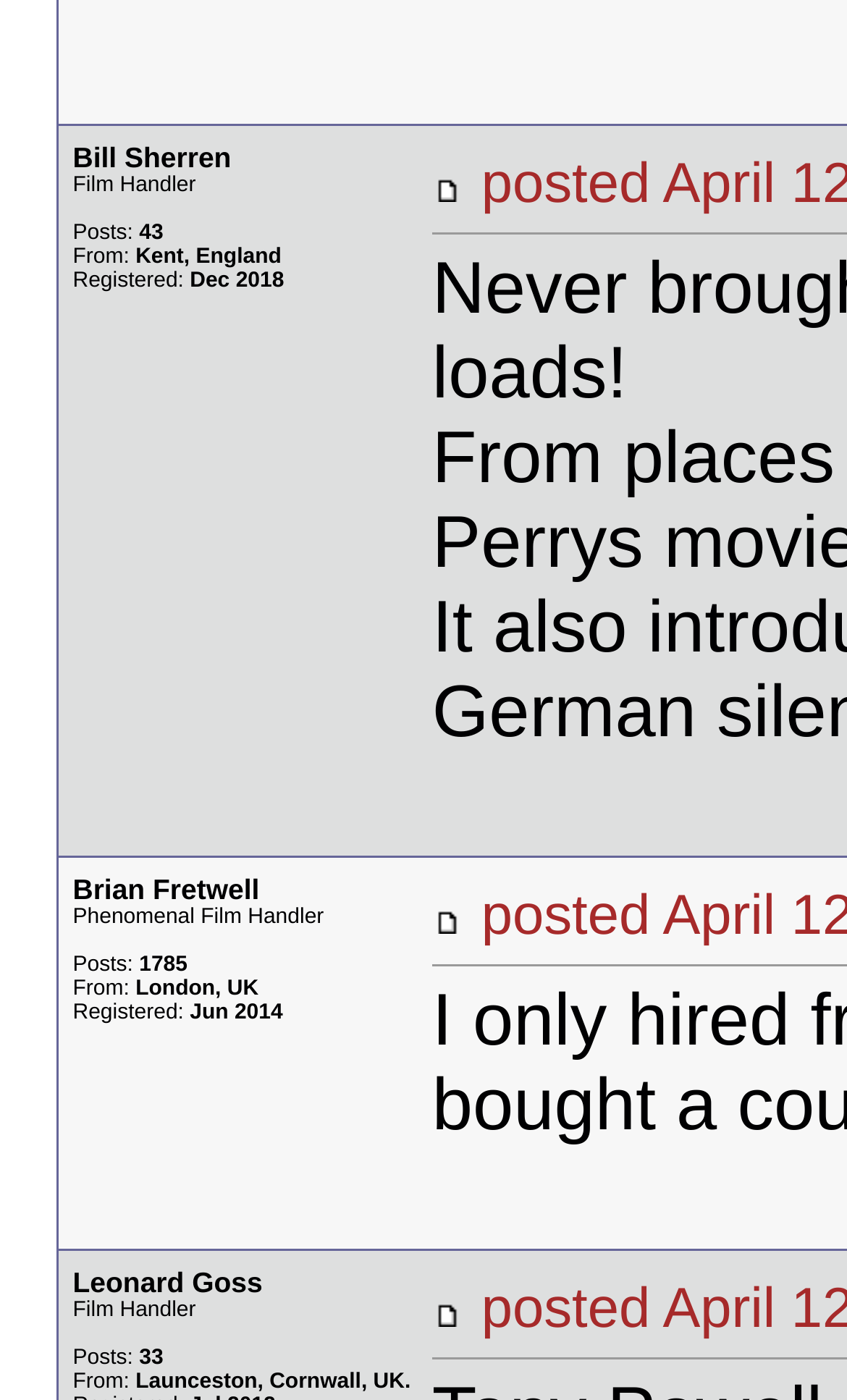What is the occupation of the people listed?
Give a single word or phrase answer based on the content of the image.

Film Handlers